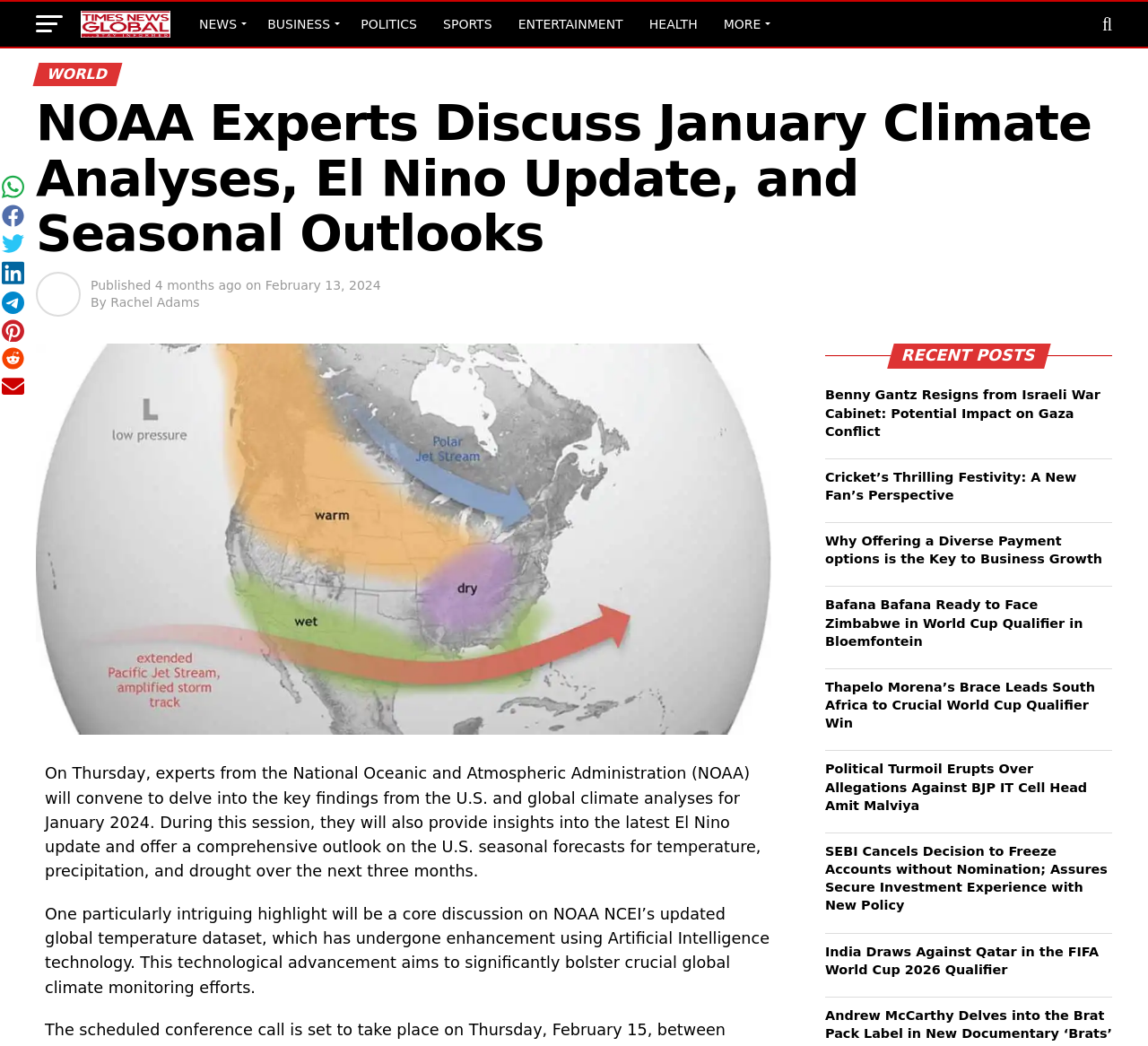Can you determine the main header of this webpage?

NOAA Experts Discuss January Climate Analyses, El Nino Update, and Seasonal Outlooks